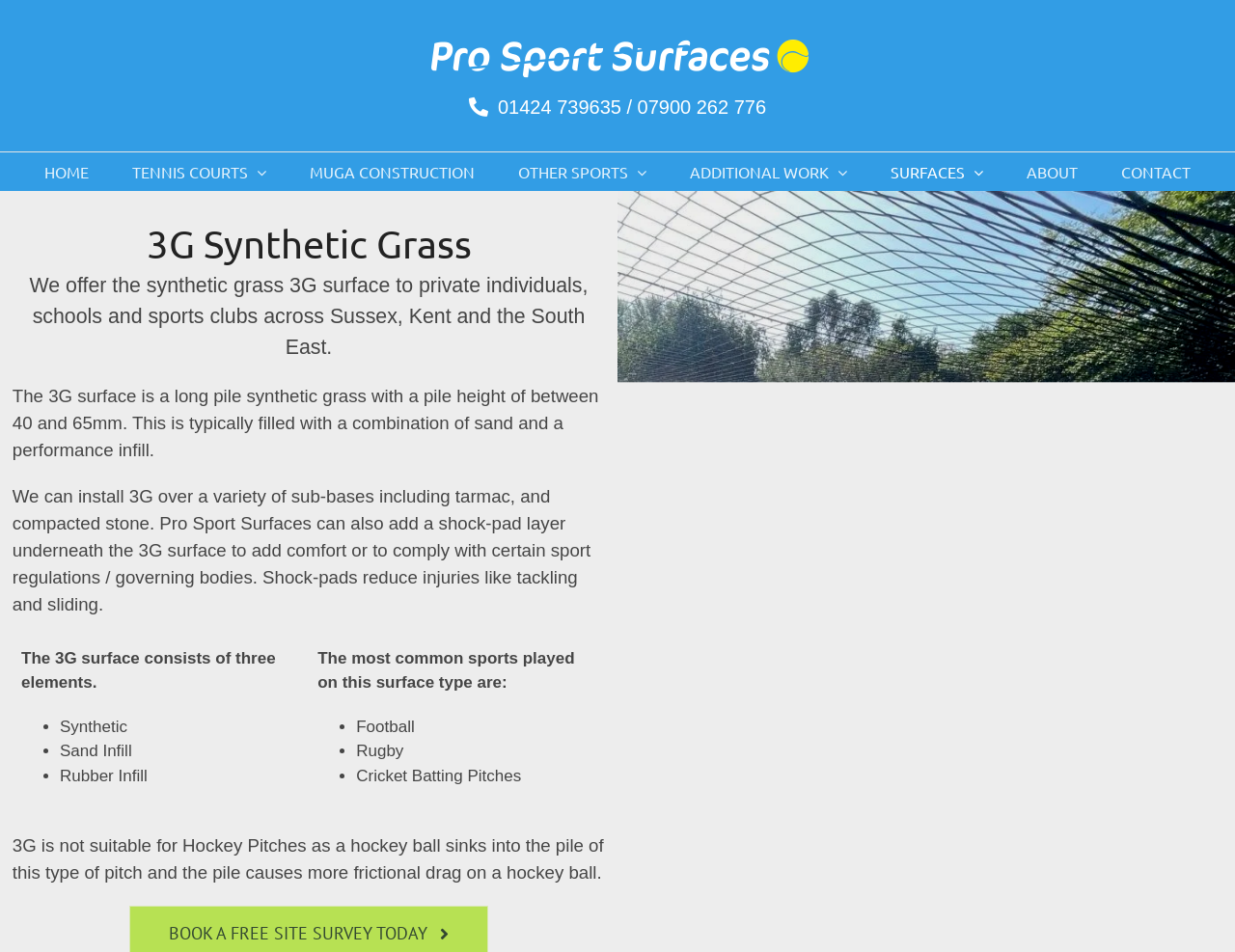Show the bounding box coordinates of the element that should be clicked to complete the task: "Click Pro Sport Surfaces Logo".

[0.344, 0.031, 0.656, 0.087]